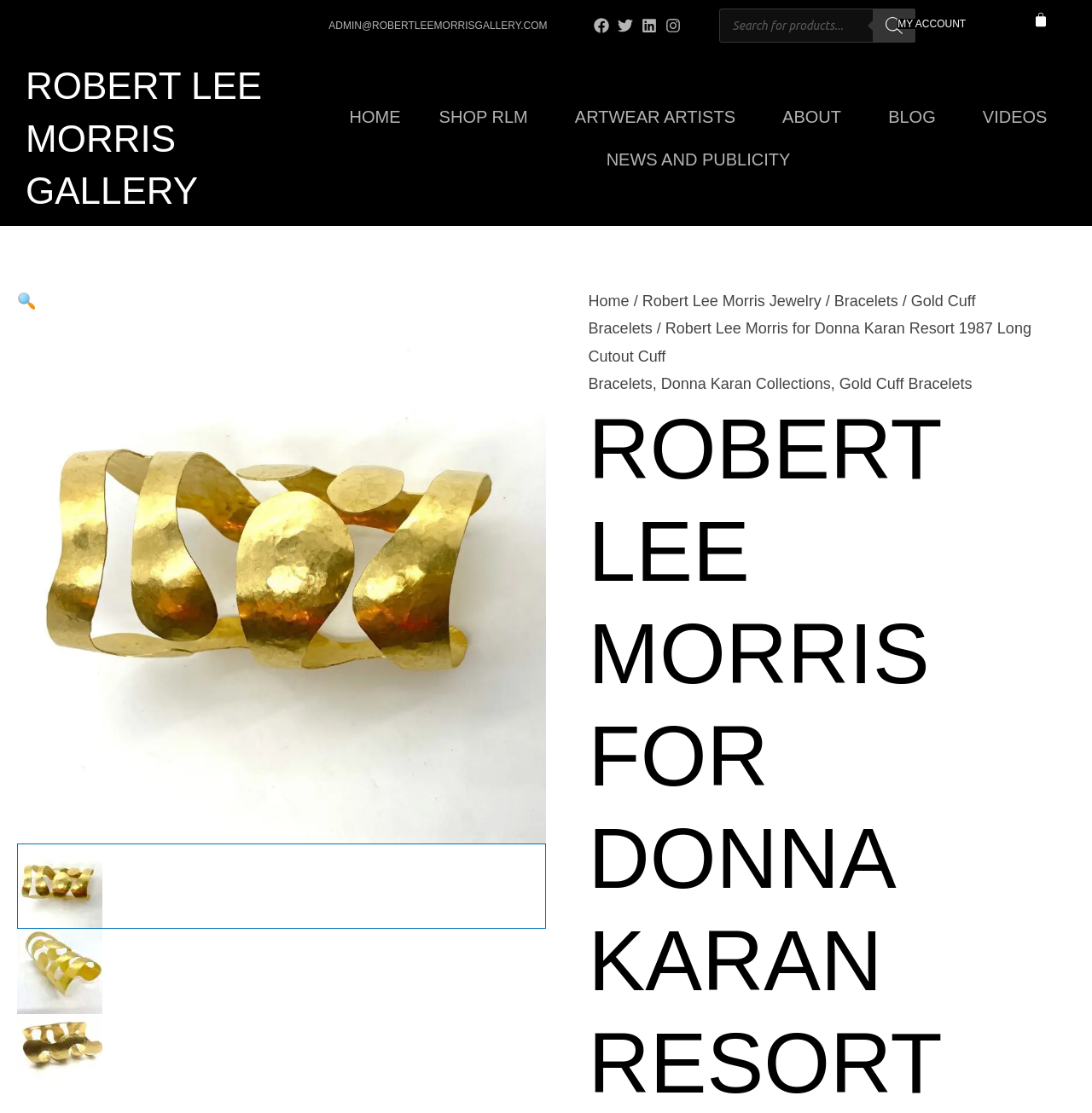Using the given element description, provide the bounding box coordinates (top-left x, top-left y, bottom-right x, bottom-right y) for the corresponding UI element in the screenshot: Privateers

None